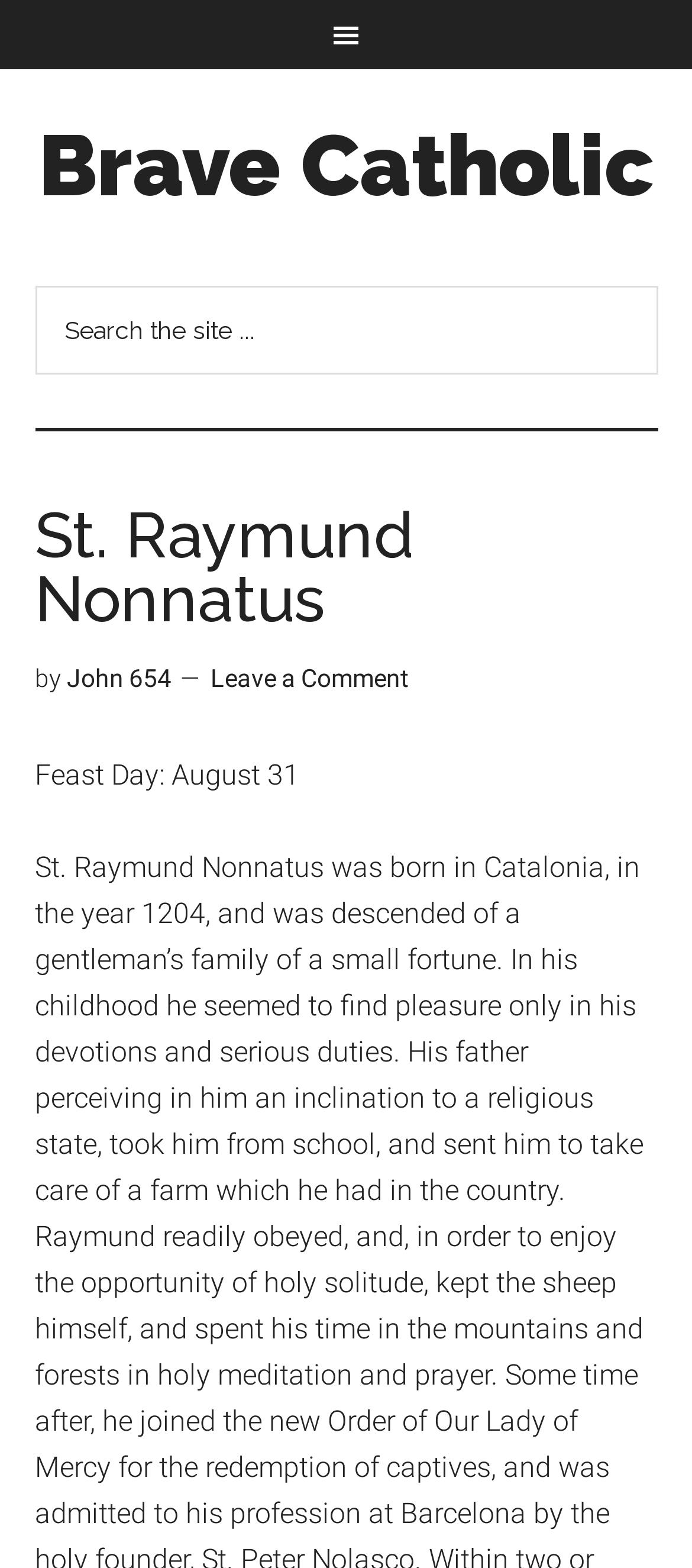Give a detailed overview of the webpage's appearance and contents.

The webpage is about St. Raymund Nonnatus, a Catholic saint. At the top of the page, there is a navigation bar labeled "Main" that spans the entire width of the page. Below the navigation bar, there is a link to "Brave Catholic" on the top-left corner, and a search bar on the top-right corner. The search bar has a text box with a placeholder text "Search the site..." and a "Search" button to its right.

Below the search bar, there is a header section that takes up most of the page width. The header section contains a heading that reads "St. Raymund Nonnatus" in a prominent font size. To the right of the heading, there is a text "by" followed by a link to "John 654". Further to the right, there is another link that reads "Leave a Comment".

Below the header section, there is a paragraph of text that reads "Feast Day: August 31". The meta description suggests that the webpage may also contain a brief biography of St. Raymund Nonnatus, mentioning his birthplace in Catalonia in 1204 and his family background.